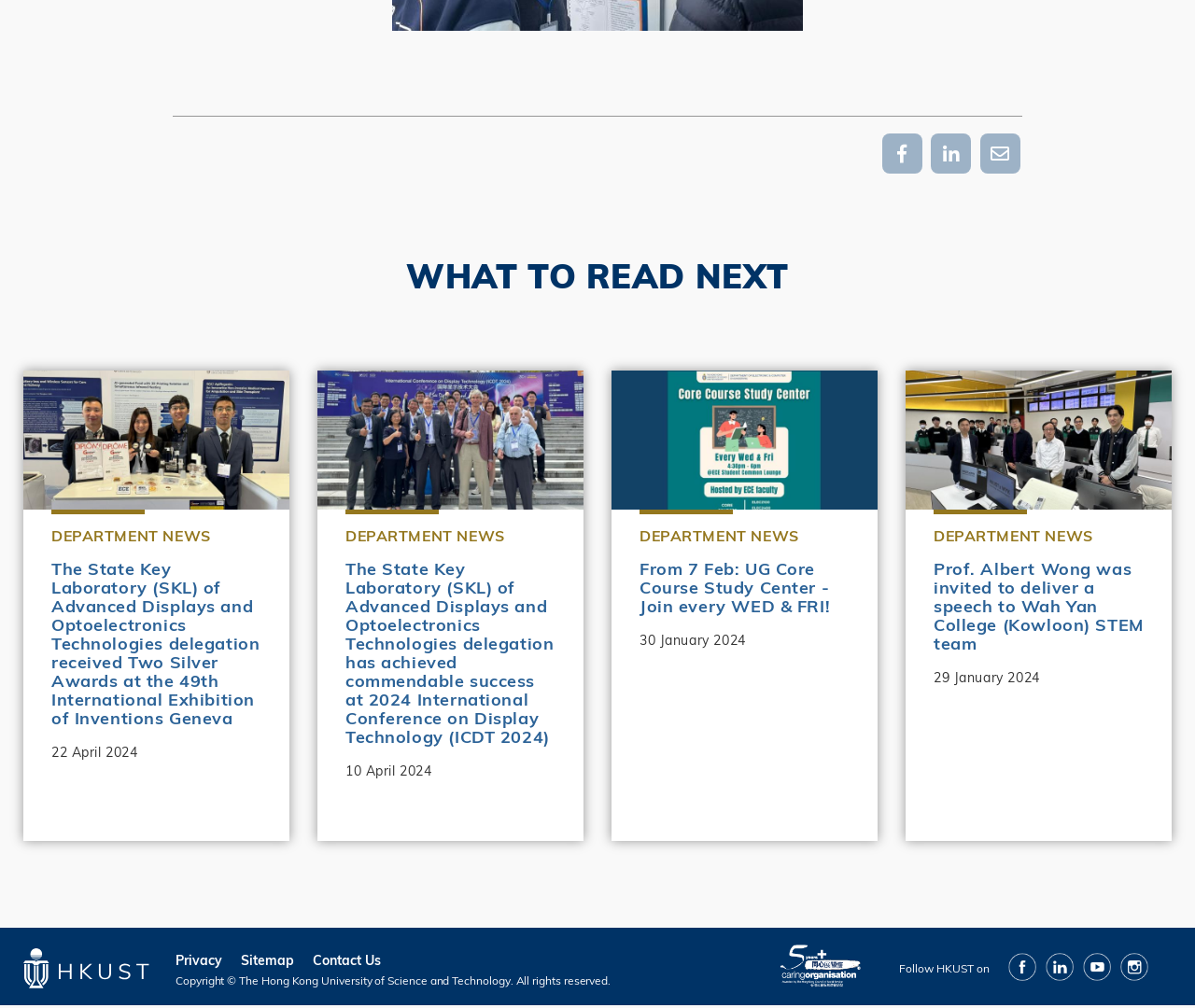How many news articles are displayed on this webpage?
Refer to the image and provide a one-word or short phrase answer.

4